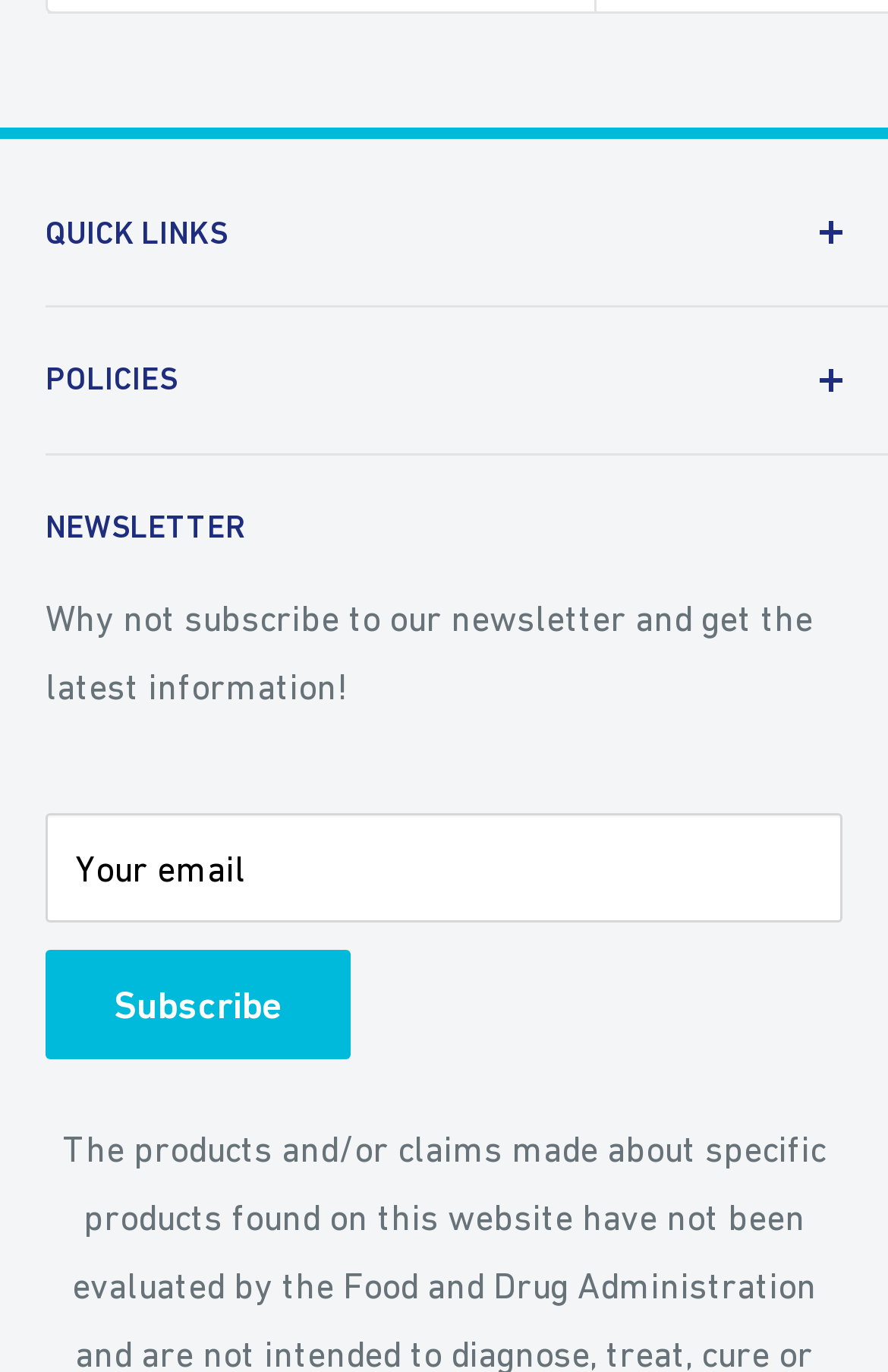Locate the bounding box coordinates of the clickable part needed for the task: "Enter your email".

[0.051, 0.593, 0.949, 0.673]